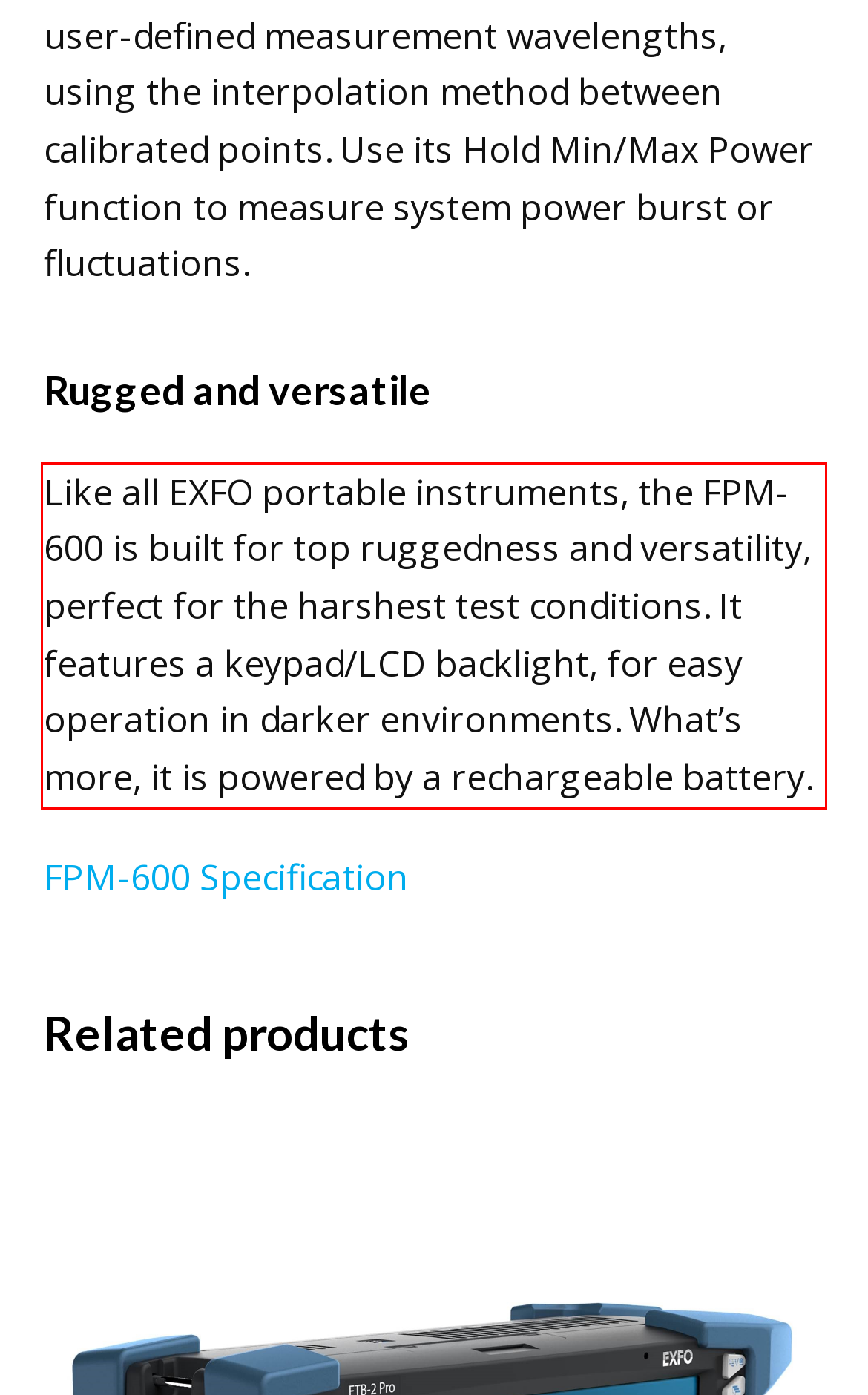Please examine the webpage screenshot and extract the text within the red bounding box using OCR.

Like all EXFO portable instruments, the FPM-600 is built for top ruggedness and versatility, perfect for the harshest test conditions. It features a keypad/LCD backlight, for easy operation in darker environments. What’s more, it is powered by a rechargeable battery.